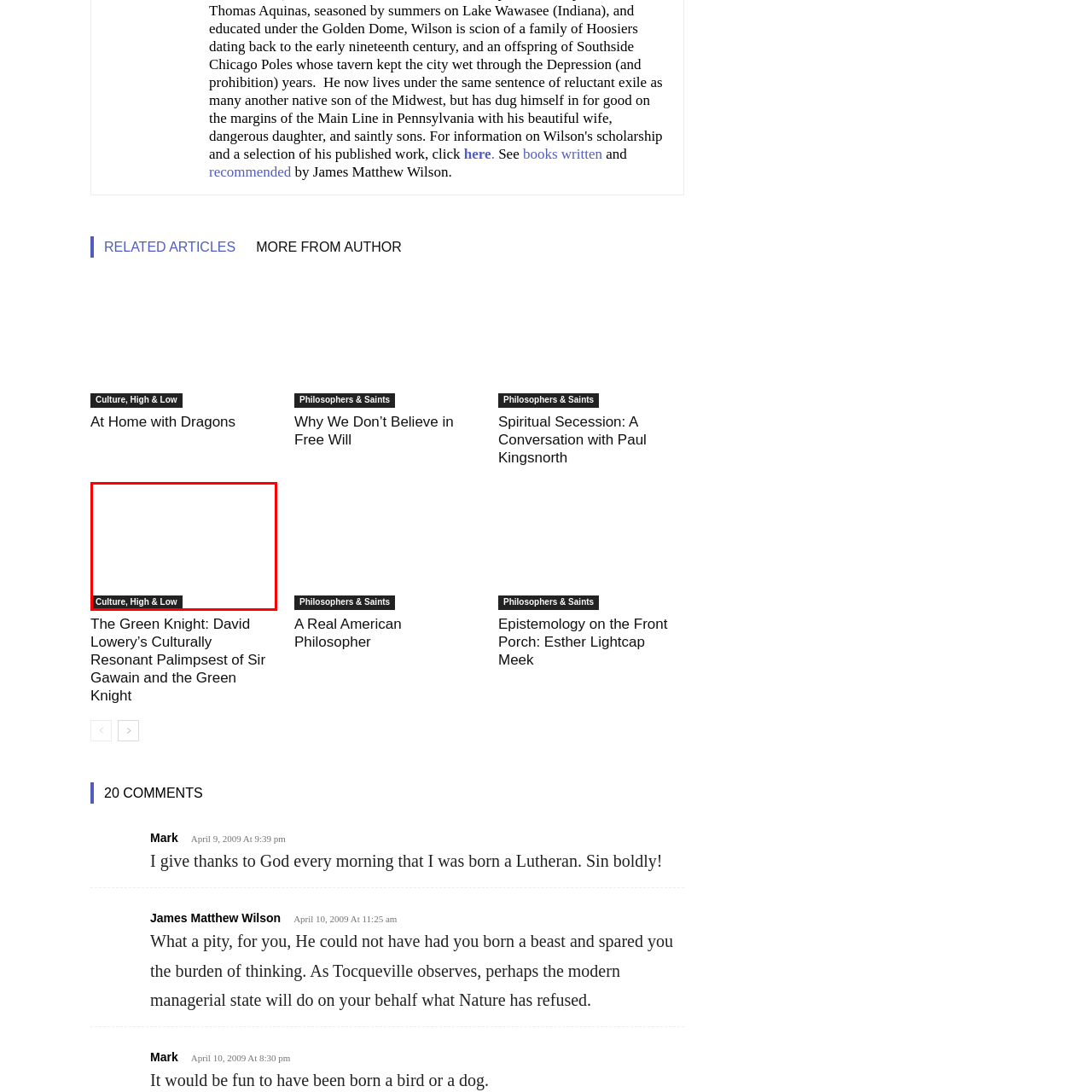Create a detailed narrative describing the image bounded by the red box.

The image features a heading that reads "Culture, High & Low," suggesting a thematic exploration of cultural issues, possibly contrasting elite and popular culture. It is likely part of a larger context discussing various cultural narratives or critiques, perhaps within a literary or artistic framework. This title could indicate discussions that address the spectrum of cultural expression, from high art to more accessible forms of popular culture. The visual design may emphasize the significance of these cultural themes in contemporary discourse. Overall, this element serves as both an invitation and a framing for further content exploring the complexities of culture in society.